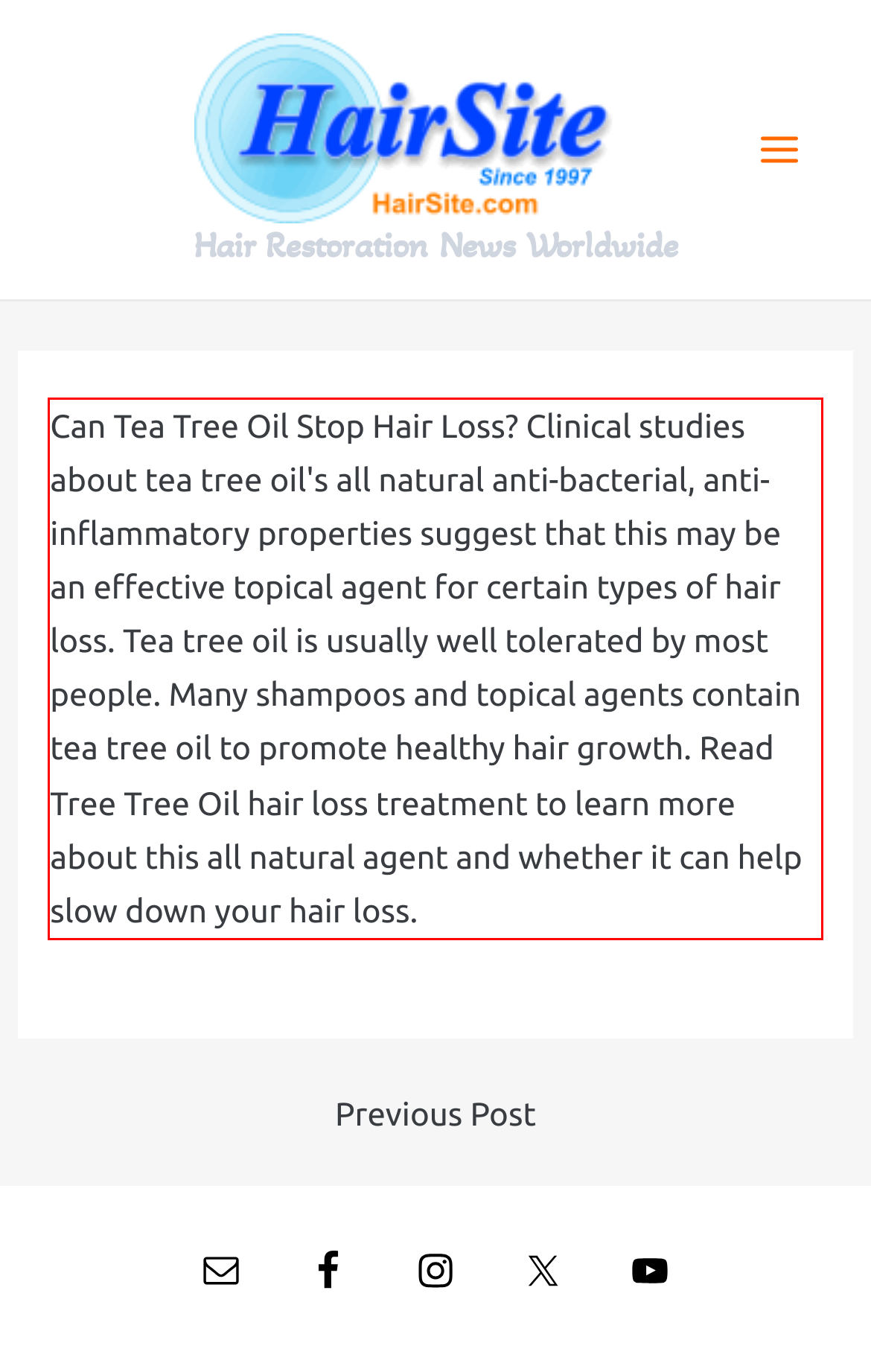Inspect the webpage screenshot that has a red bounding box and use OCR technology to read and display the text inside the red bounding box.

Can Tea Tree Oil Stop Hair Loss? Clinical studies about tea tree oil's all natural anti-bacterial, anti-inflammatory properties suggest that this may be an effective topical agent for certain types of hair loss. Tea tree oil is usually well tolerated by most people. Many shampoos and topical agents contain tea tree oil to promote healthy hair growth. Read Tree Tree Oil hair loss treatment to learn more about this all natural agent and whether it can help slow down your hair loss.